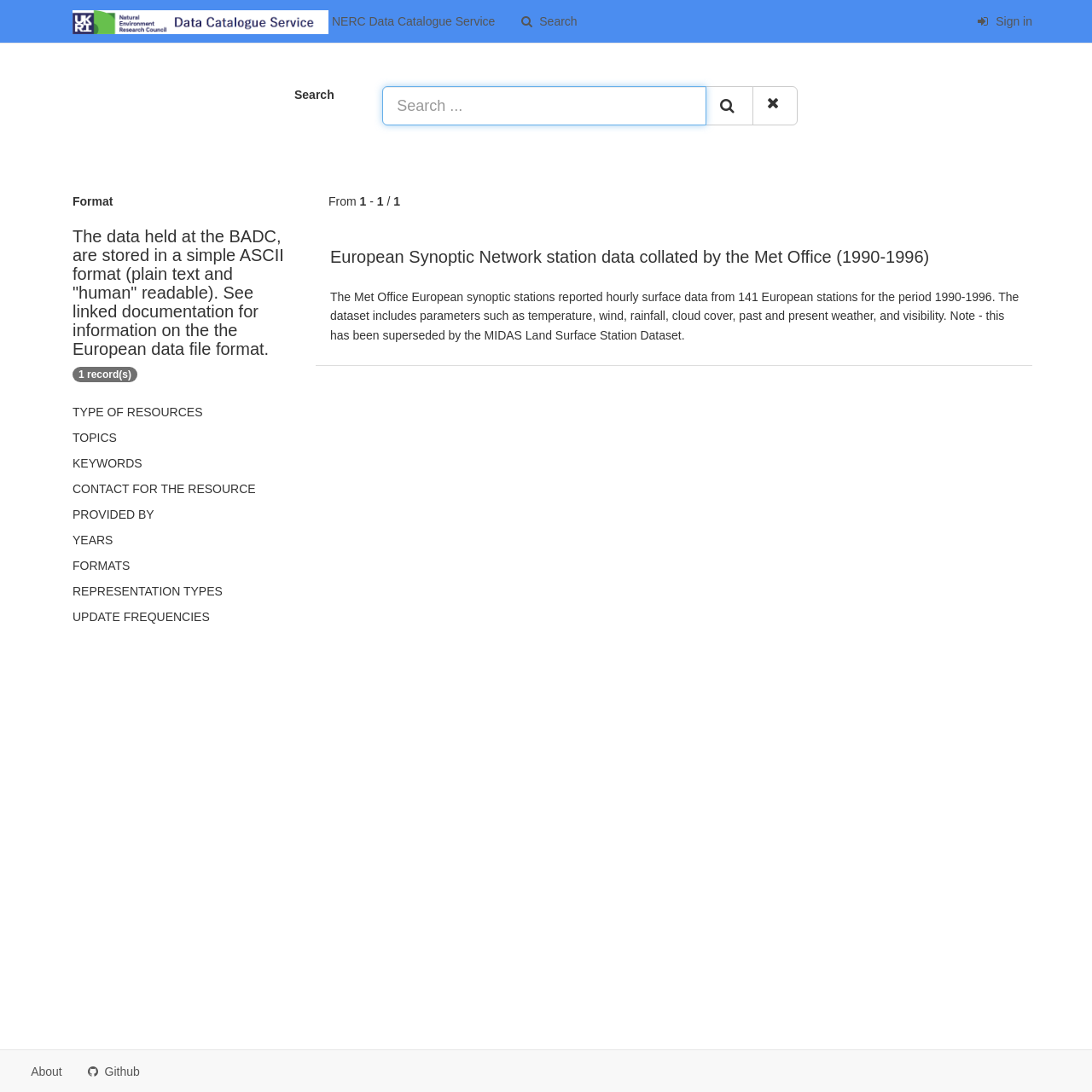Utilize the information from the image to answer the question in detail:
How many records are shown on the webpage?

The number of records shown on the webpage is obtained from the StaticText element that displays '1 record(s)'. This element is located below the heading that describes the format of the data.